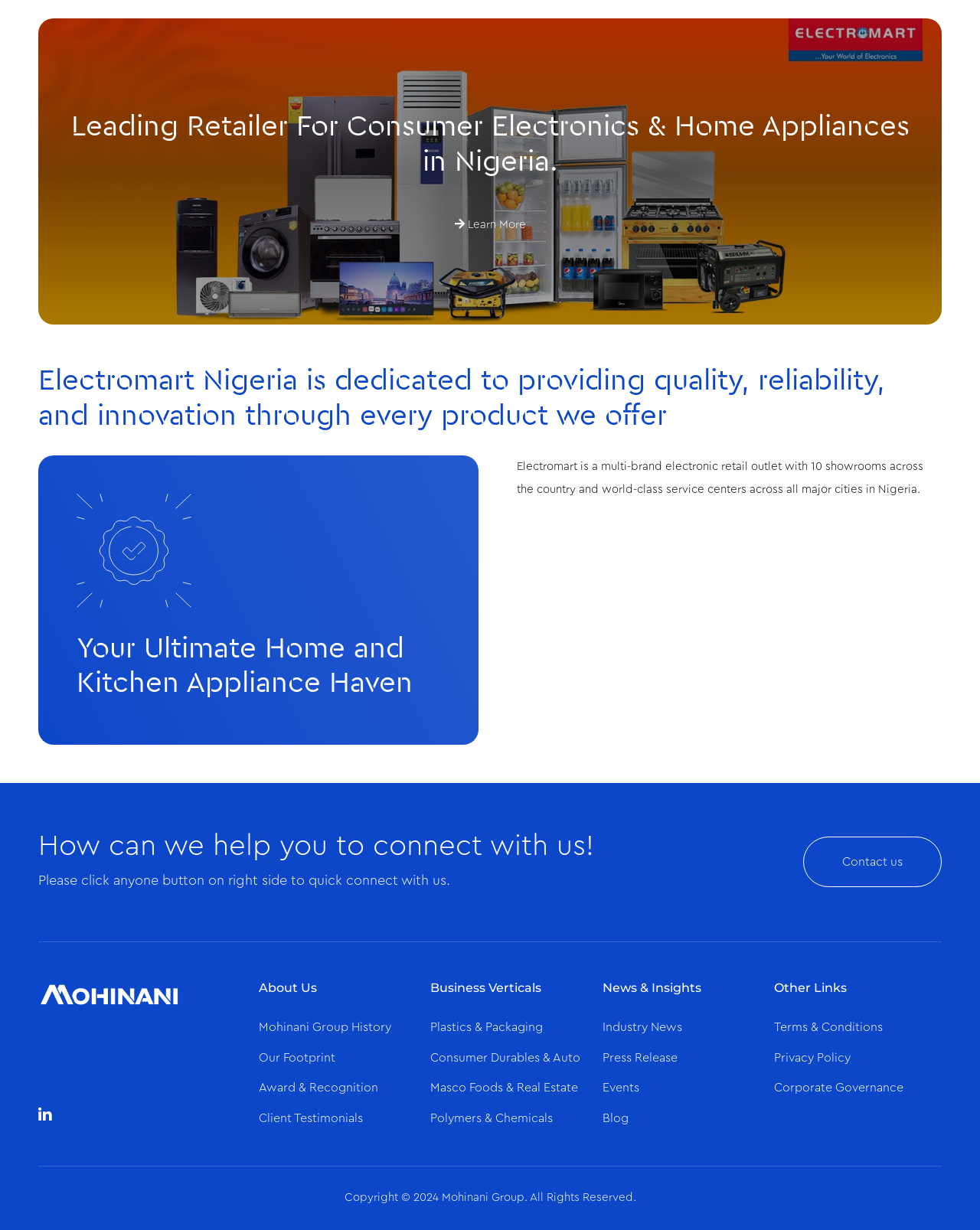Refer to the element description Events and identify the corresponding bounding box in the screenshot. Format the coordinates as (top-left x, top-left y, bottom-right x, bottom-right y) with values in the range of 0 to 1.

[0.615, 0.879, 0.652, 0.889]